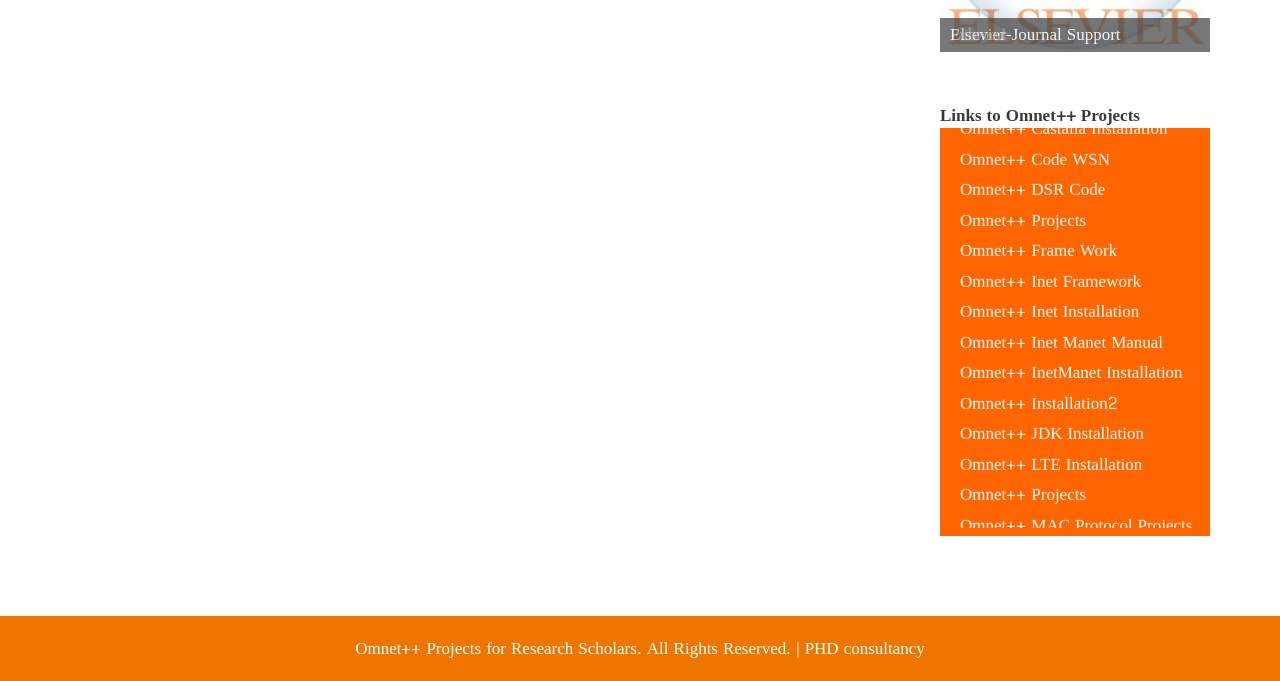Please identify the bounding box coordinates for the region that you need to click to follow this instruction: "Visit Omnet++ Projects".

[0.75, 0.147, 0.848, 0.193]